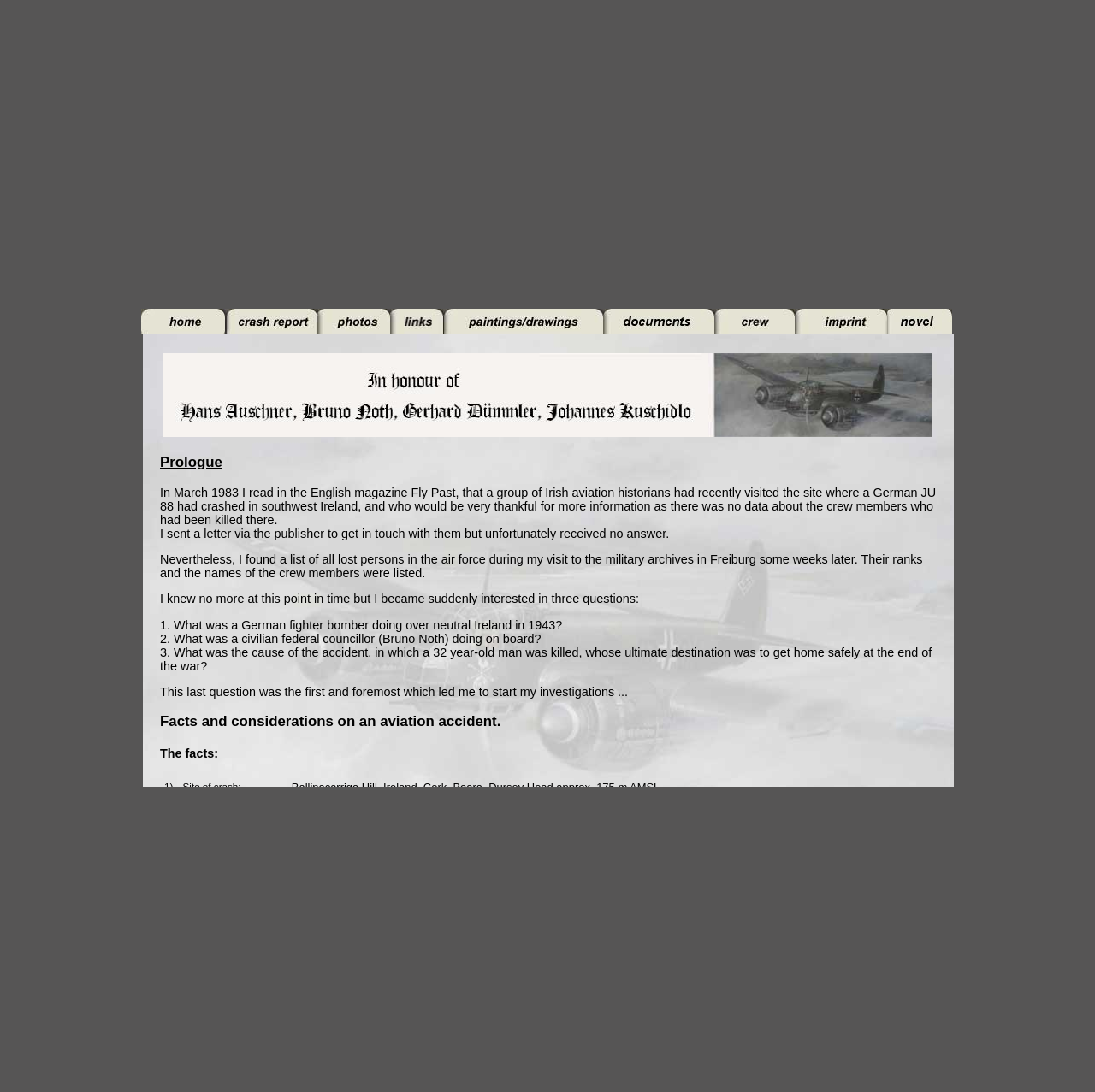Provide your answer in a single word or phrase: 
How many columns are in the top row?

7